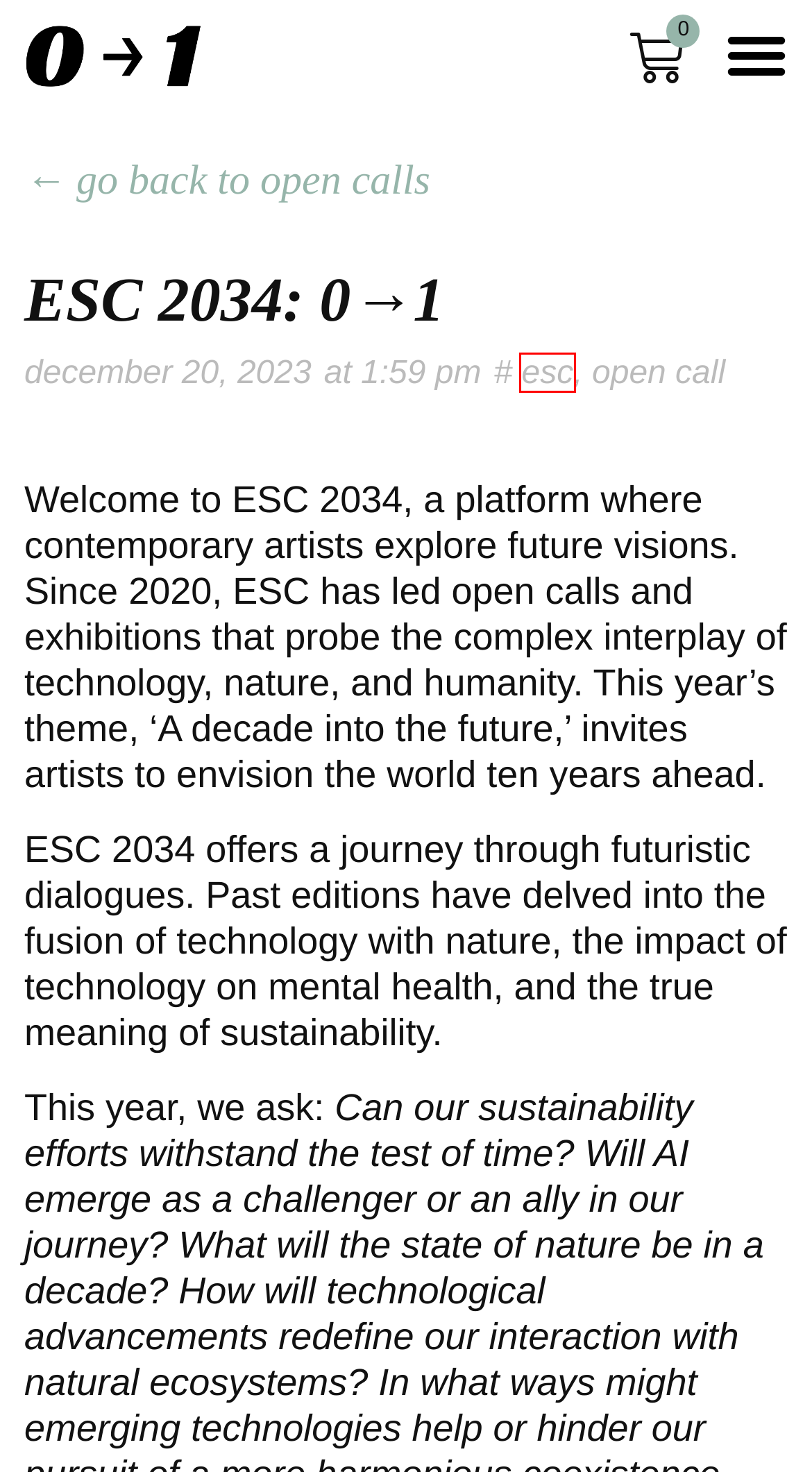You see a screenshot of a webpage with a red bounding box surrounding an element. Pick the webpage description that most accurately represents the new webpage after interacting with the element in the red bounding box. The options are:
A. ESC 2033: Navigating in Digital — Exhibition
B. open call— 0-1.gallery
C. About — 0-1.gallery
D. esc— 0-1.gallery
E. Open Calls — 0-1.gallery
F. Shop — 0-1.gallery
G. Terms & conditions — 0-1.gallery
H. Mag — 0-1.gallery

D